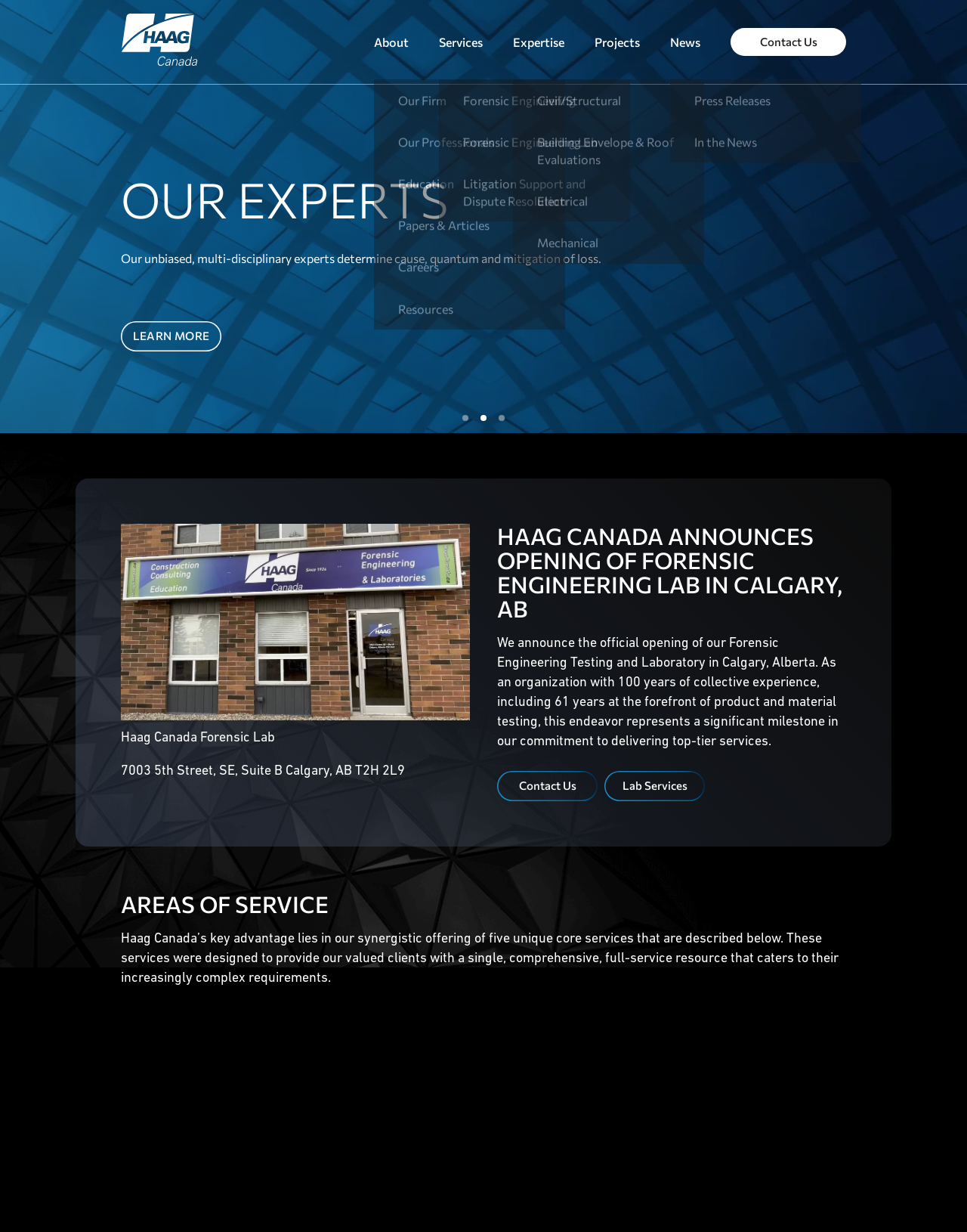What is the purpose of Haag Canada's forensic engineering lab?
Based on the screenshot, provide your answer in one word or phrase.

To provide top-tier services